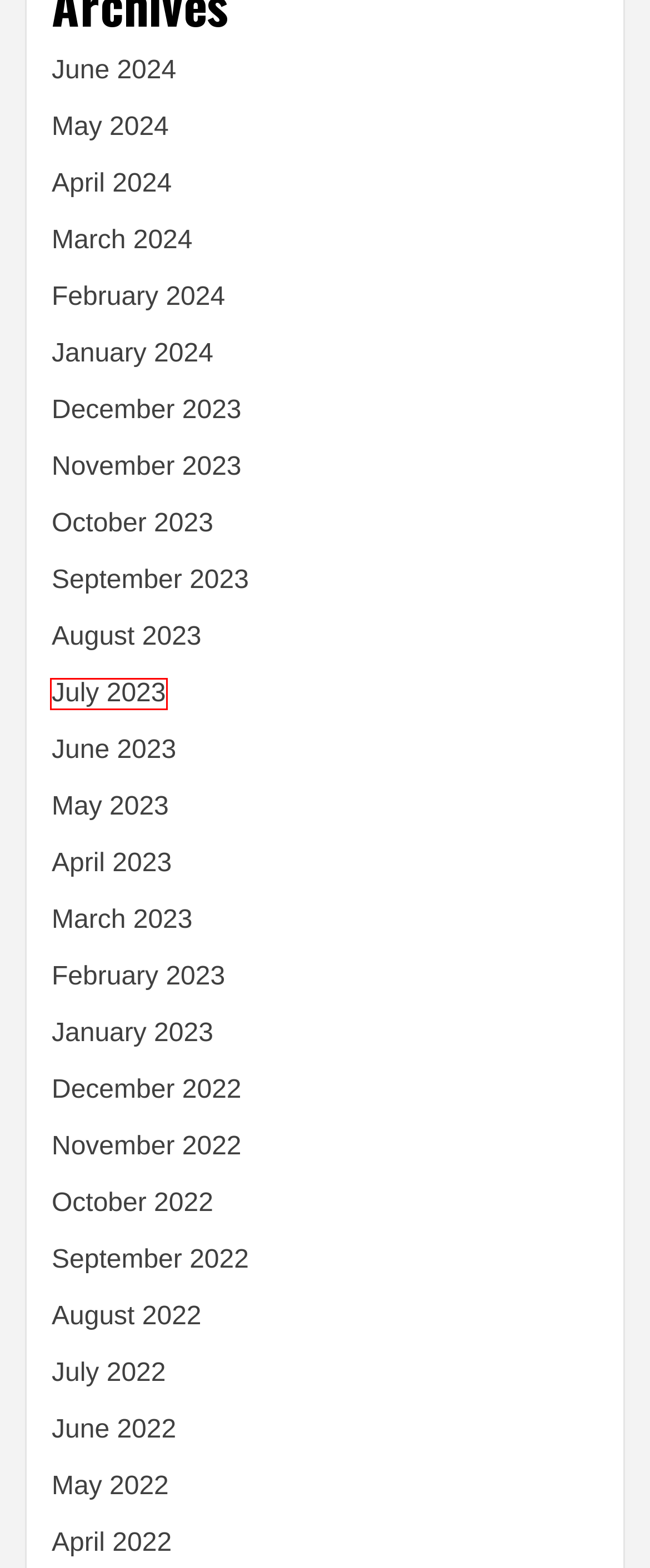Look at the screenshot of a webpage that includes a red bounding box around a UI element. Select the most appropriate webpage description that matches the page seen after clicking the highlighted element. Here are the candidates:
A. January 2023 – Daniel Lawrence
B. July 2023 – Daniel Lawrence
C. June 2023 – Daniel Lawrence
D. January 2024 – Daniel Lawrence
E. October 2022 – Daniel Lawrence
F. November 2022 – Daniel Lawrence
G. May 2024 – Daniel Lawrence
H. April 2024 – Daniel Lawrence

B